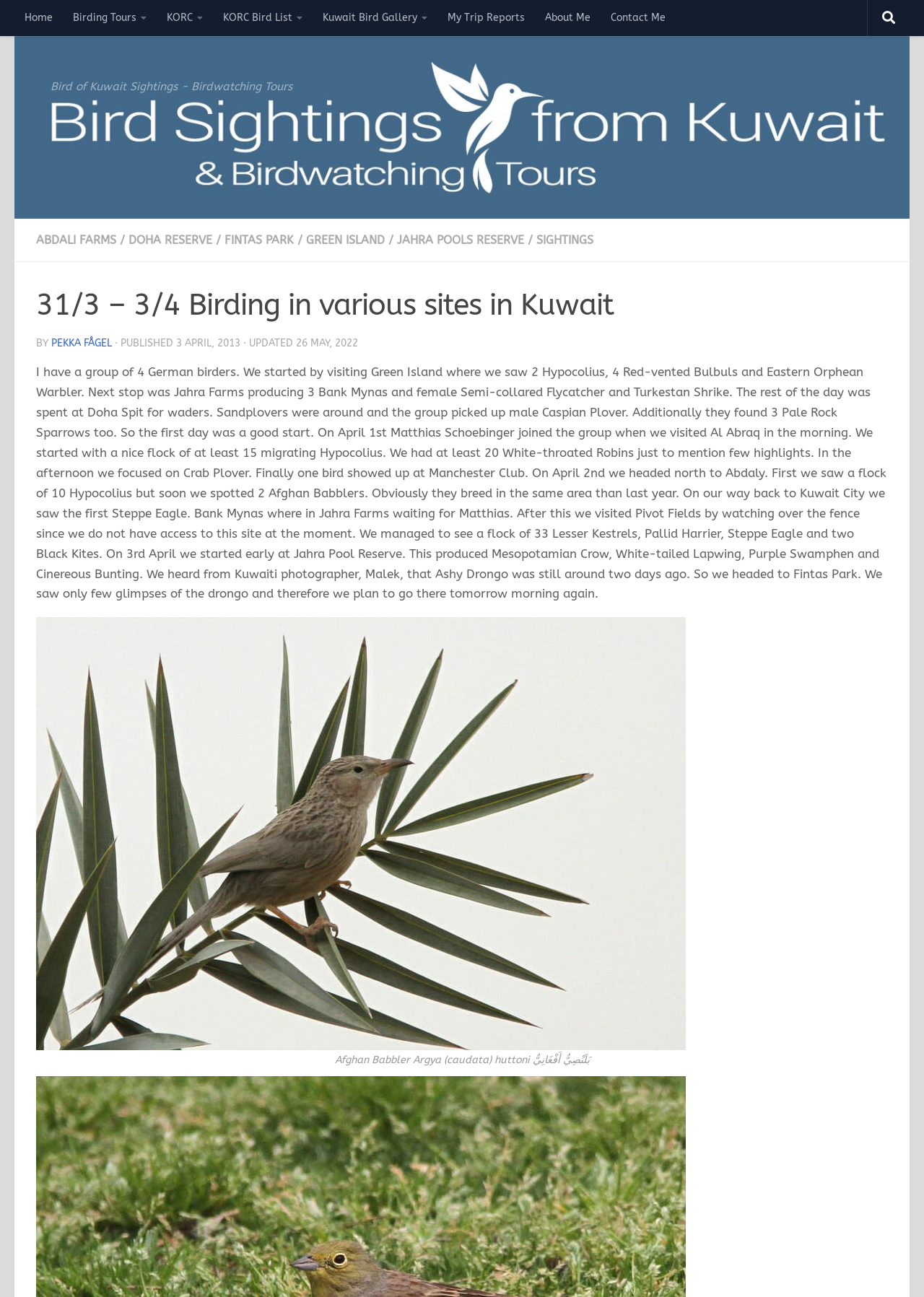Using the element description provided, determine the bounding box coordinates in the format (top-left x, top-left y, bottom-right x, bottom-right y). Ensure that all values are floating point numbers between 0 and 1. Element description: Kuwait Bird Gallery

[0.338, 0.0, 0.473, 0.028]